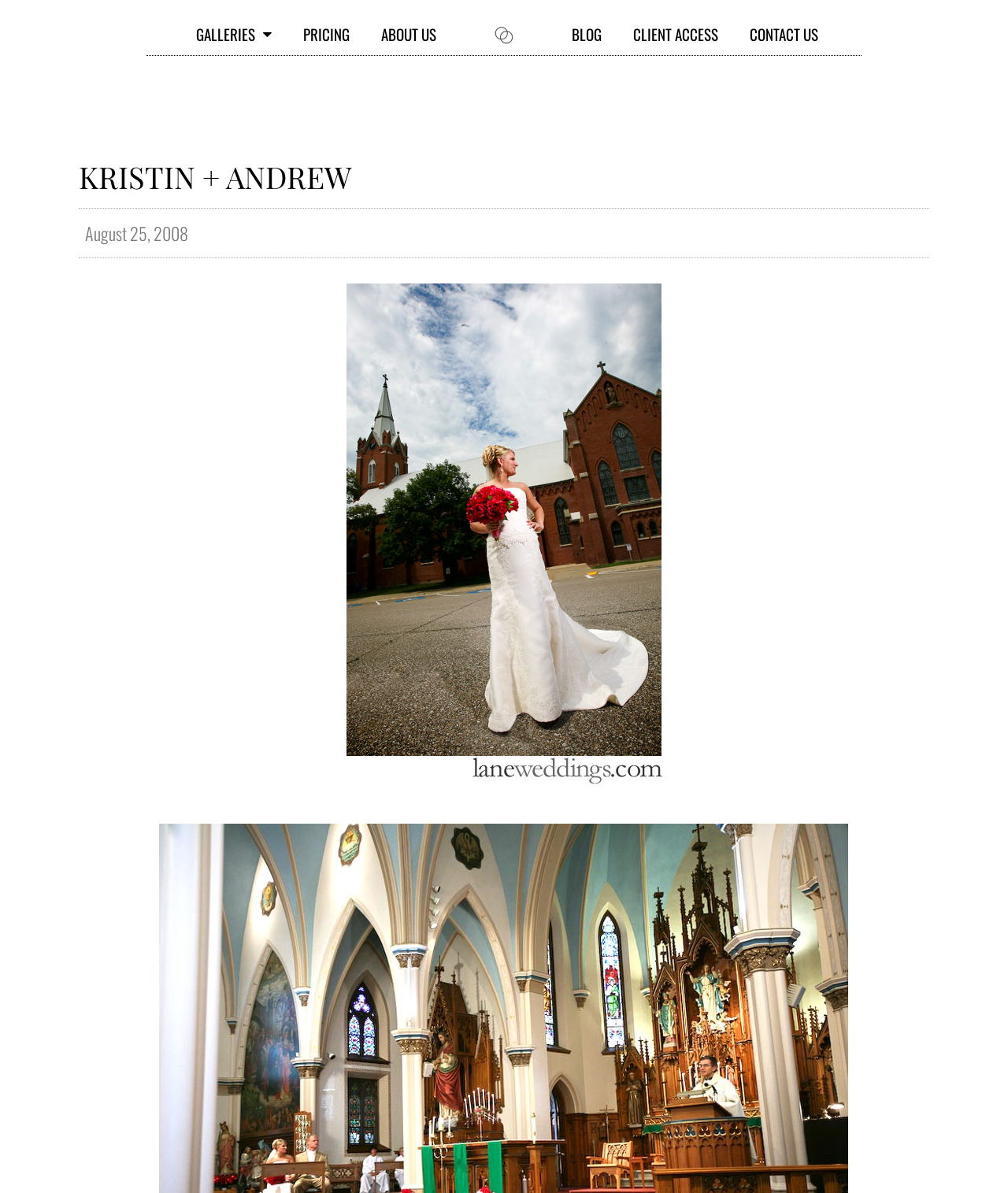What is the purpose of the webpage?
Using the visual information, answer the question in a single word or phrase.

Wedding photography